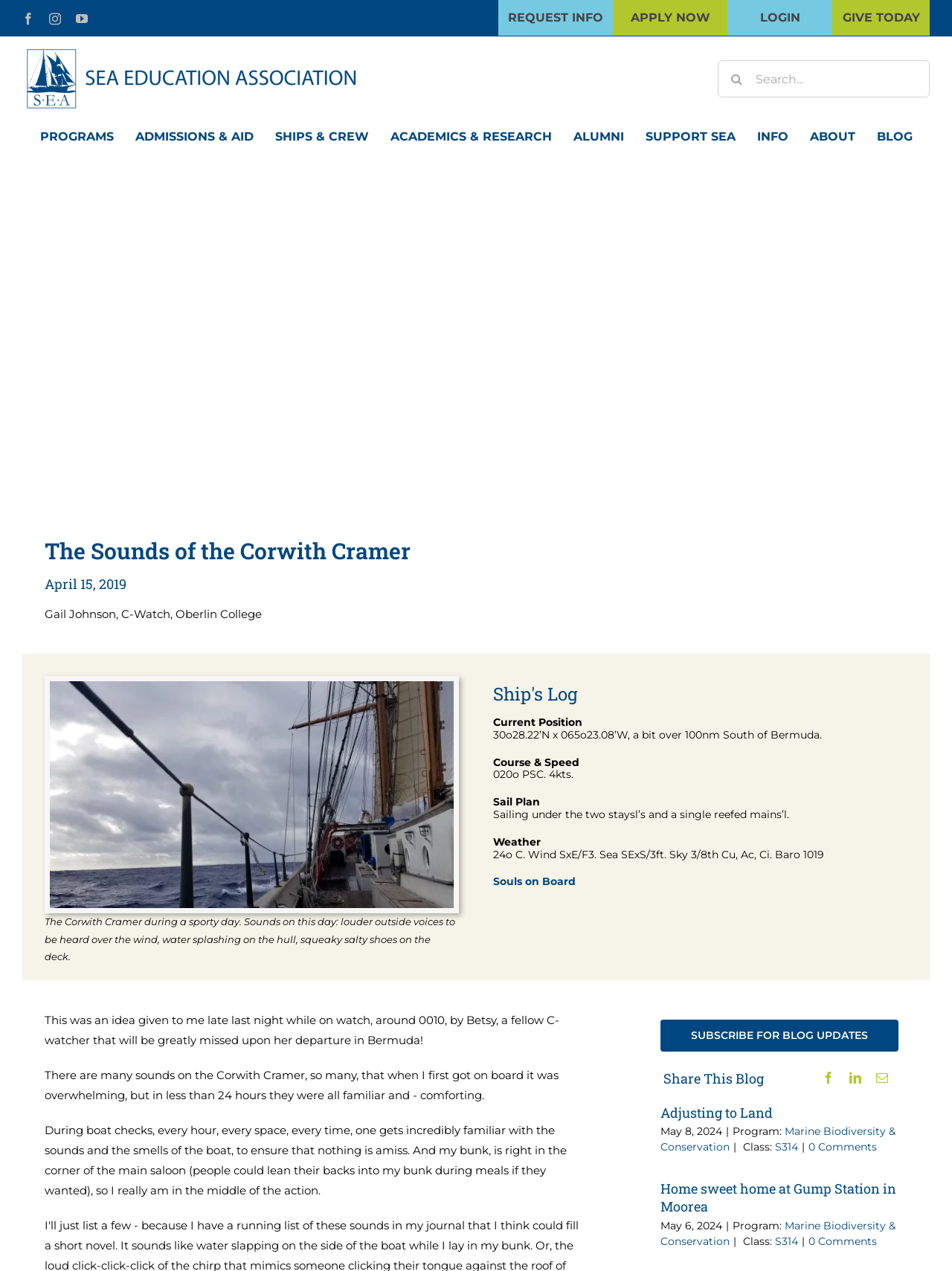Please specify the bounding box coordinates of the clickable region to carry out the following instruction: "Go to the programs page". The coordinates should be four float numbers between 0 and 1, in the format [left, top, right, bottom].

[0.042, 0.093, 0.119, 0.122]